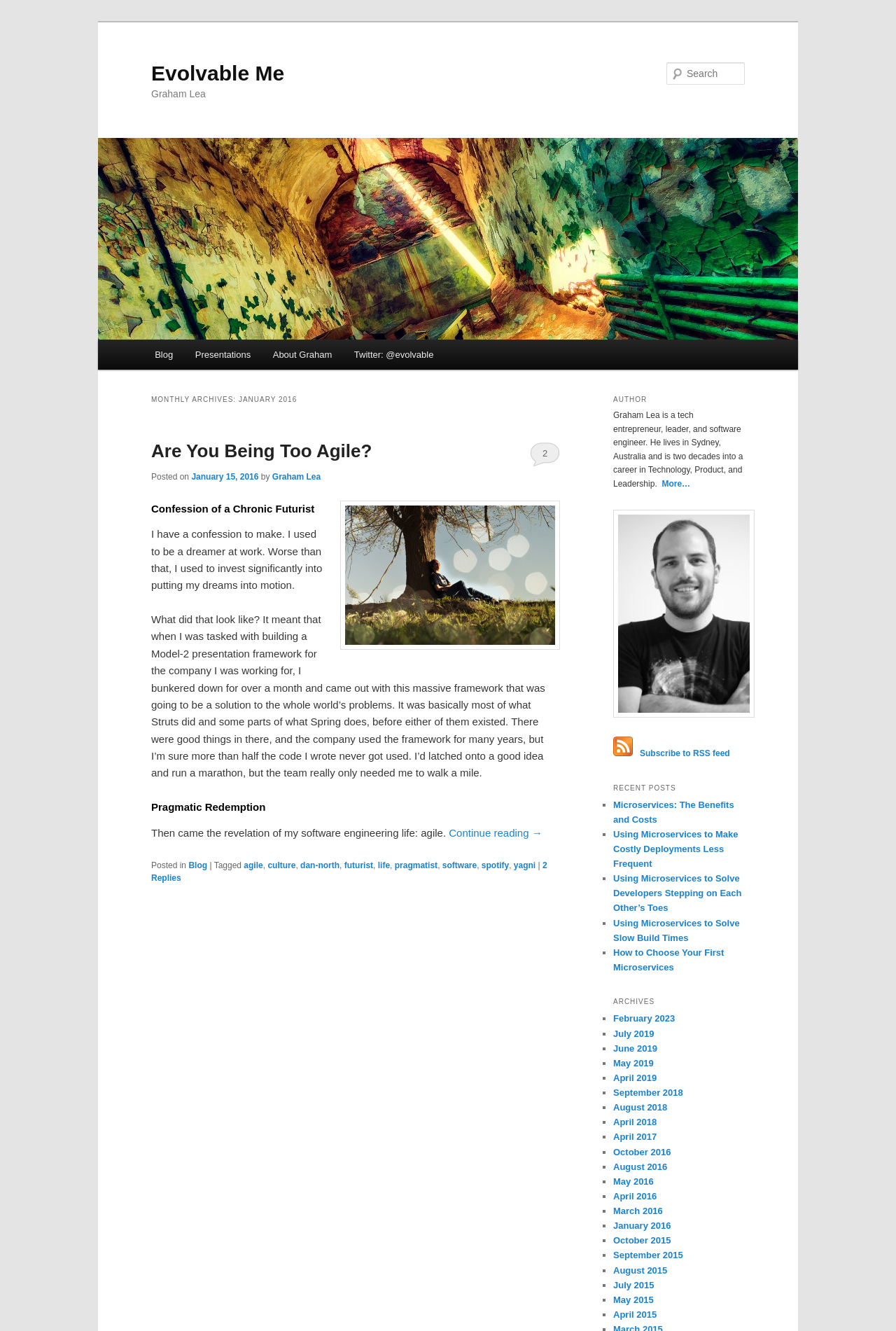Select the bounding box coordinates of the element I need to click to carry out the following instruction: "Search for something".

[0.744, 0.047, 0.831, 0.064]